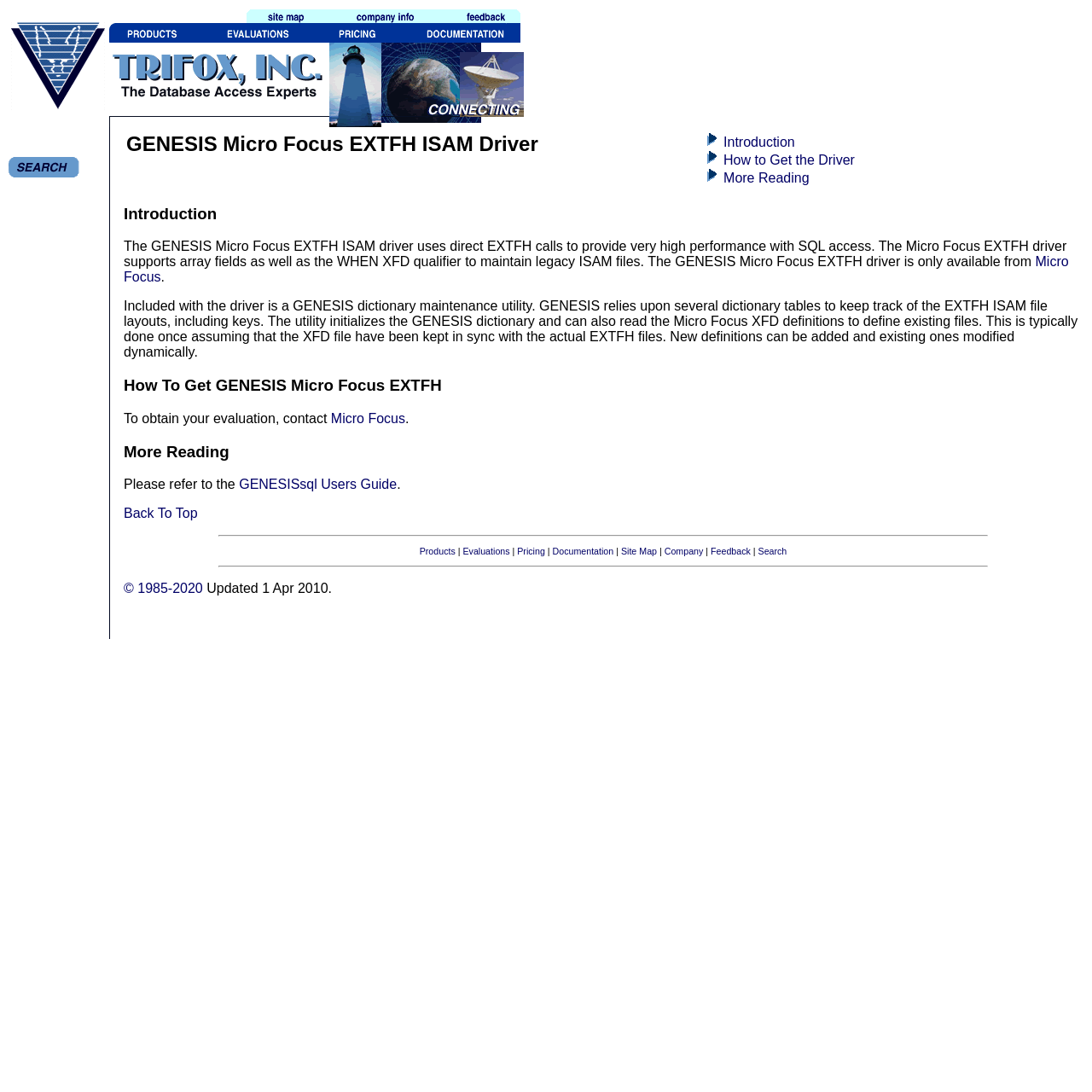Please give a short response to the question using one word or a phrase:
What is the layout of the webpage?

Table-based layout